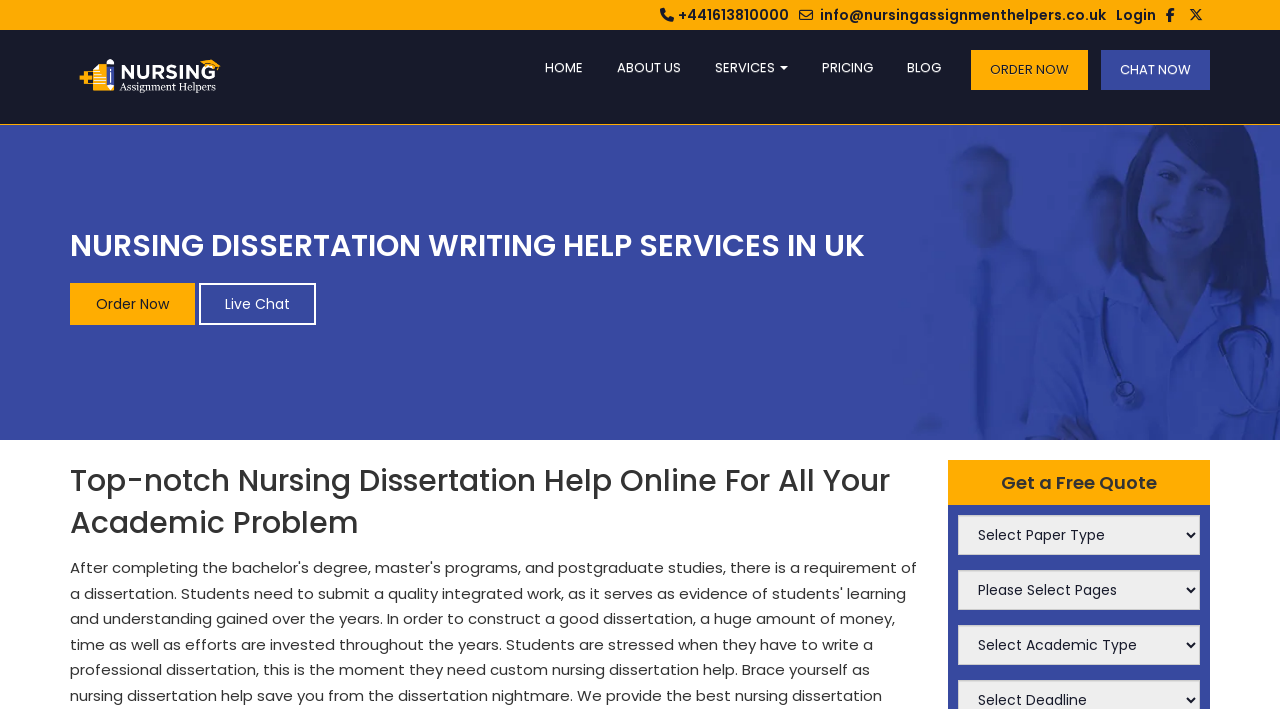What is the purpose of the webpage?
Answer the question with as much detail as possible.

Based on the content of the webpage, it appears to be a service that provides nursing dissertation writing help to students, offering features such as ordering and live chat.